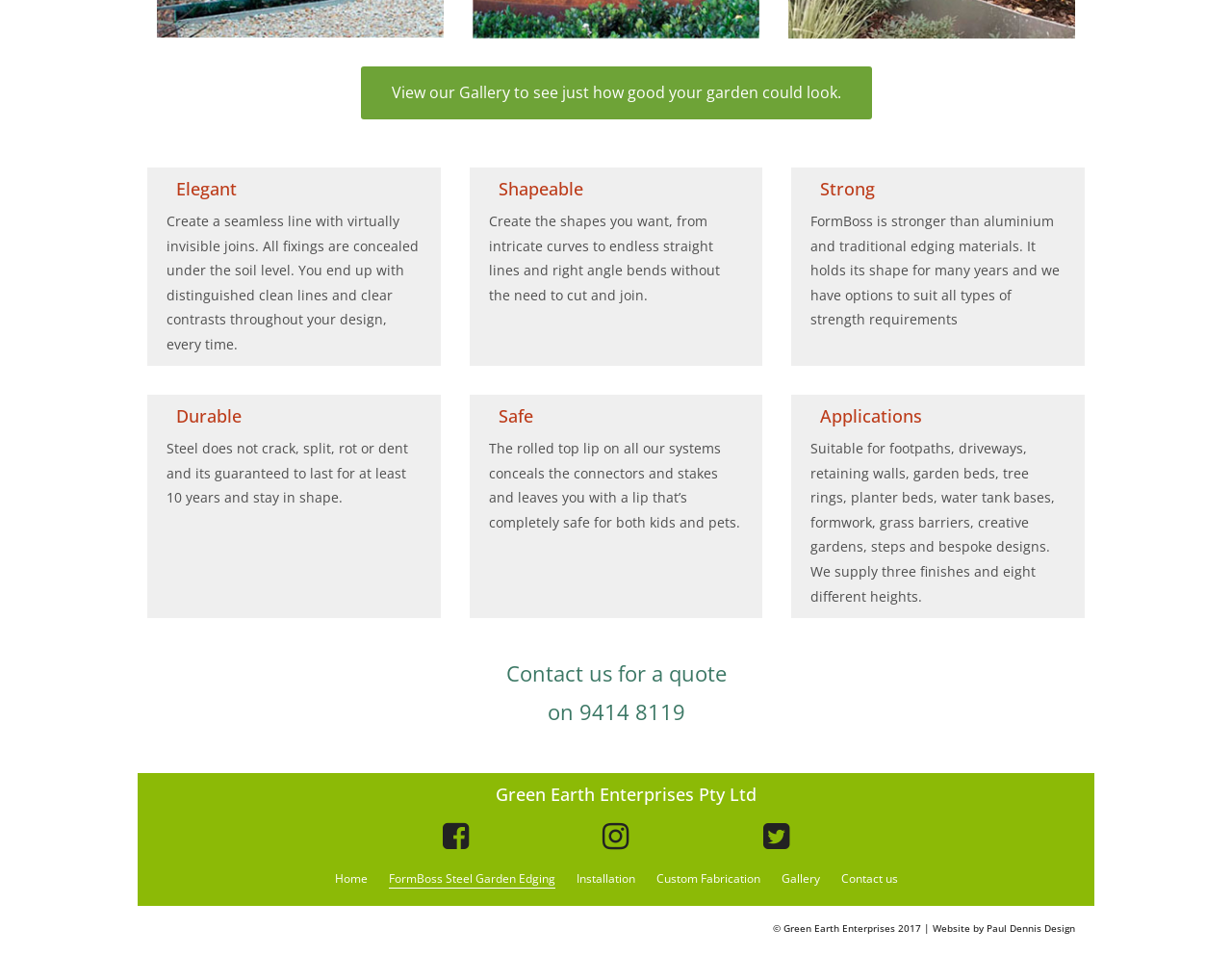Please specify the bounding box coordinates of the clickable section necessary to execute the following command: "View the gallery".

[0.634, 0.91, 0.665, 0.929]